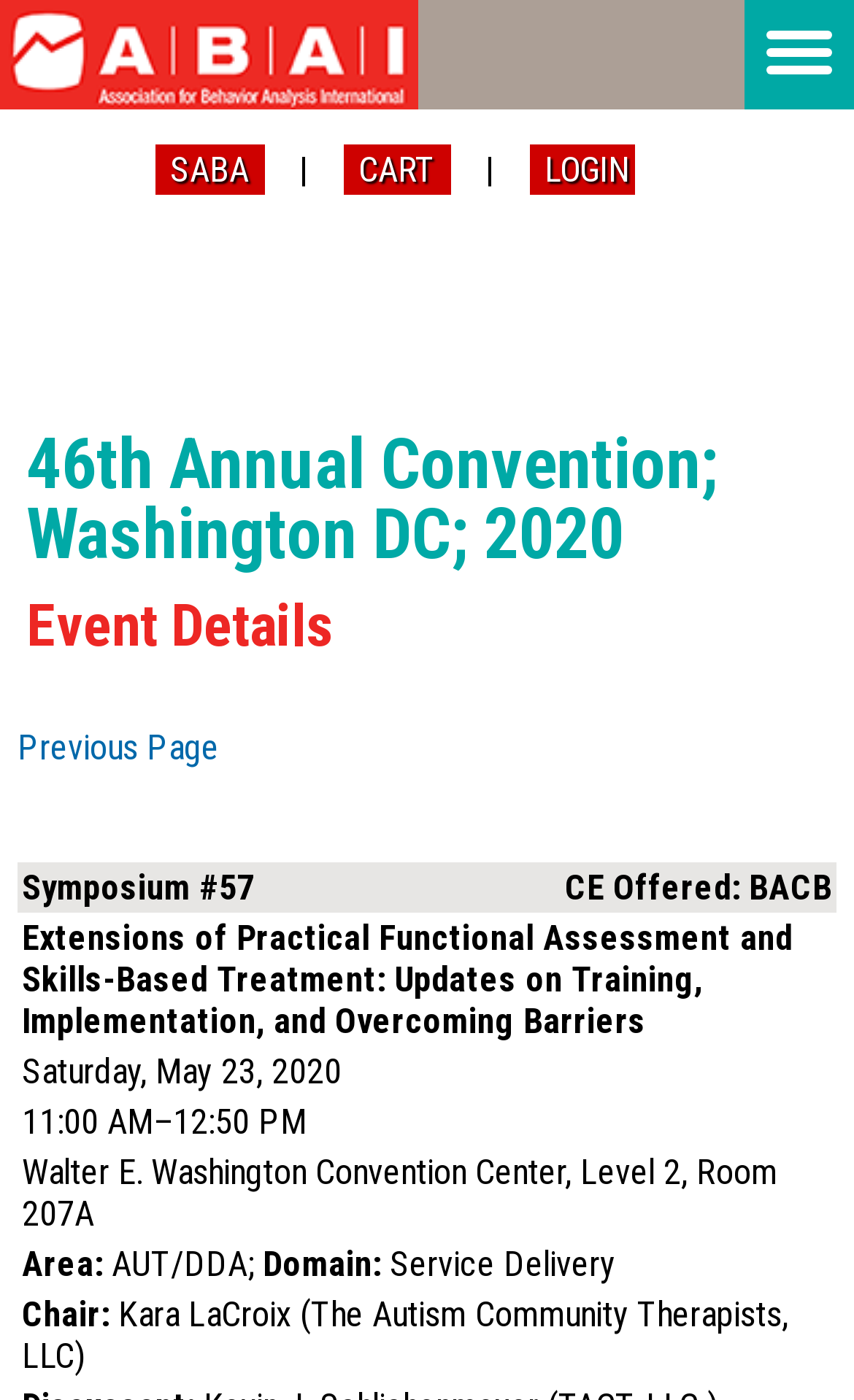Based on the element description Buying Fairtrade, identify the bounding box of the UI element in the given webpage screenshot. The coordinates should be in the format (top-left x, top-left y, bottom-right x, bottom-right y) and must be between 0 and 1.

None